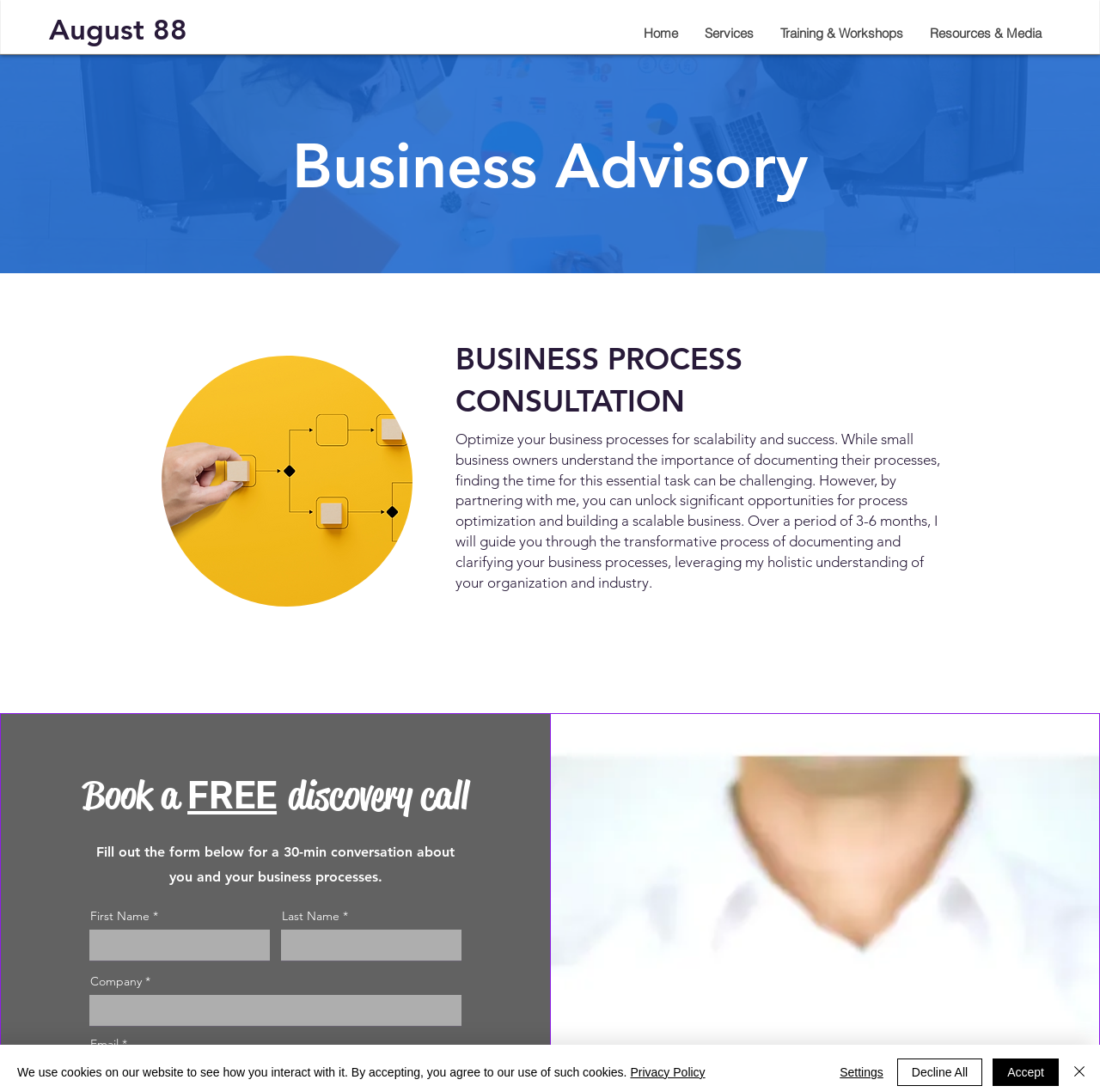Please identify the bounding box coordinates of the element on the webpage that should be clicked to follow this instruction: "Click on Home". The bounding box coordinates should be given as four float numbers between 0 and 1, formatted as [left, top, right, bottom].

[0.573, 0.011, 0.628, 0.05]